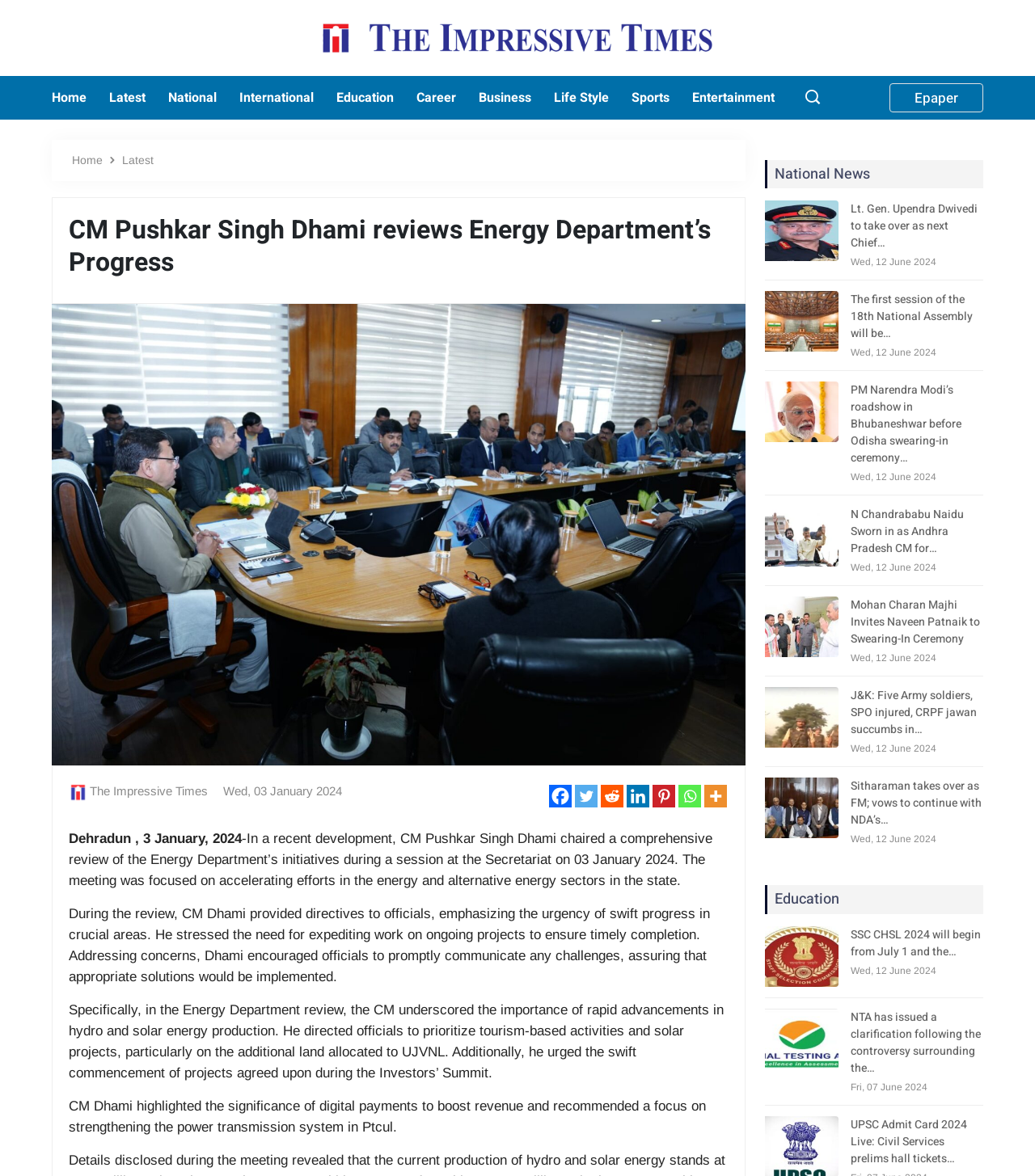What is the category of the news 'Lt. Gen. Upendra Dwivedi to take over as next Chief of Army Staff'?
Please provide a single word or phrase as your answer based on the image.

National News